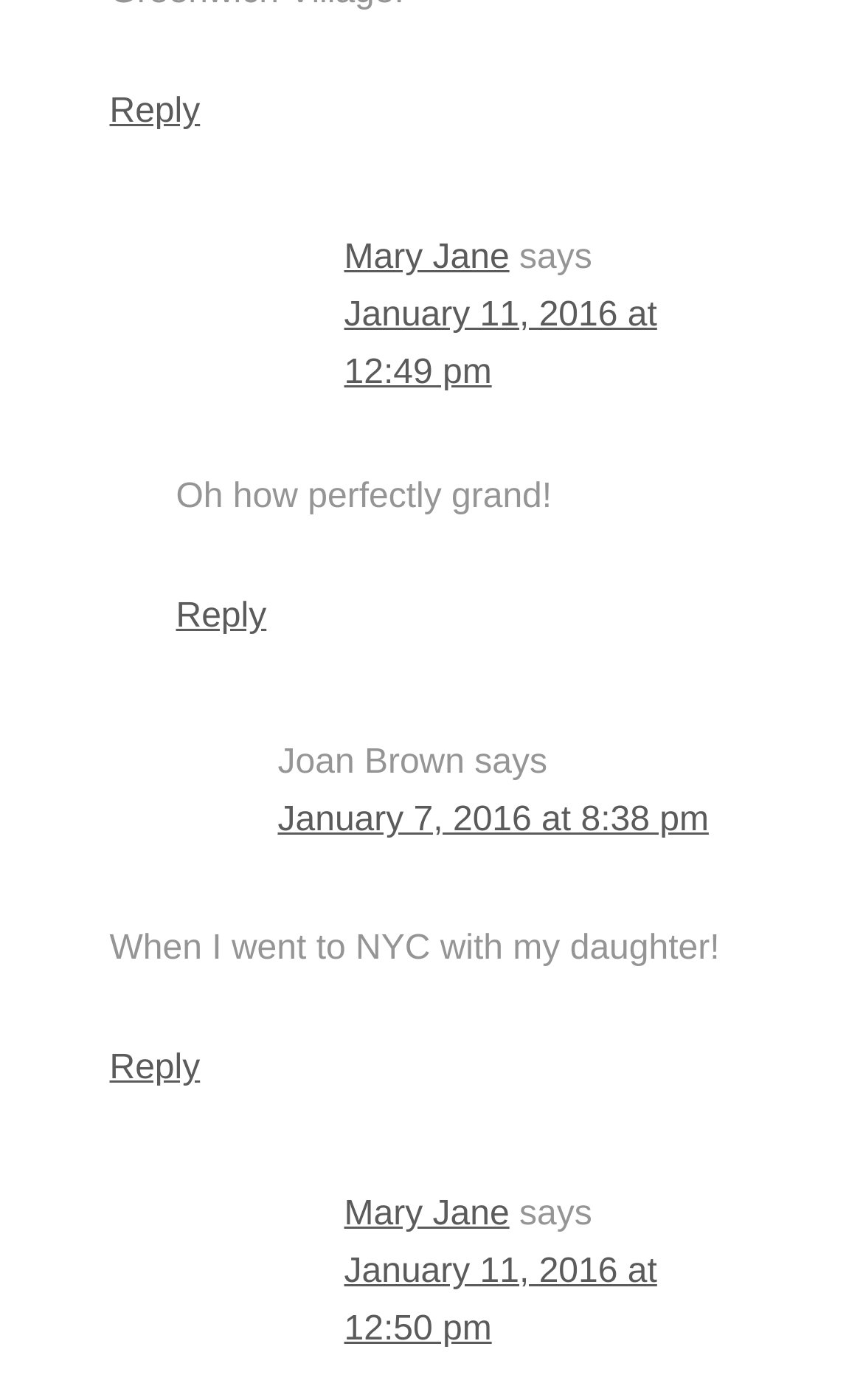Locate the bounding box coordinates of the region to be clicked to comply with the following instruction: "View Mary Jane's comment". The coordinates must be four float numbers between 0 and 1, in the form [left, top, right, bottom].

[0.399, 0.171, 0.59, 0.198]